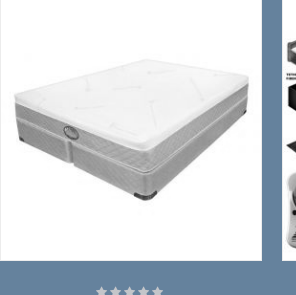Offer a detailed explanation of the image and its components.

The image features a modern, stylish waterbed mattress, showcasing its sleek design with a minimalist aesthetic. The mattress is predominantly white with a textured surface, likely designed for comfort and support. It has a light gray base that provides a contemporary look while seamlessly blending into various bedroom decors. Below the mattress, there are five stars indicating a customer rating, suggesting that it has received positive feedback from users. This image is part of a collection of featured products, highlighting its importance in modern bedding solutions.